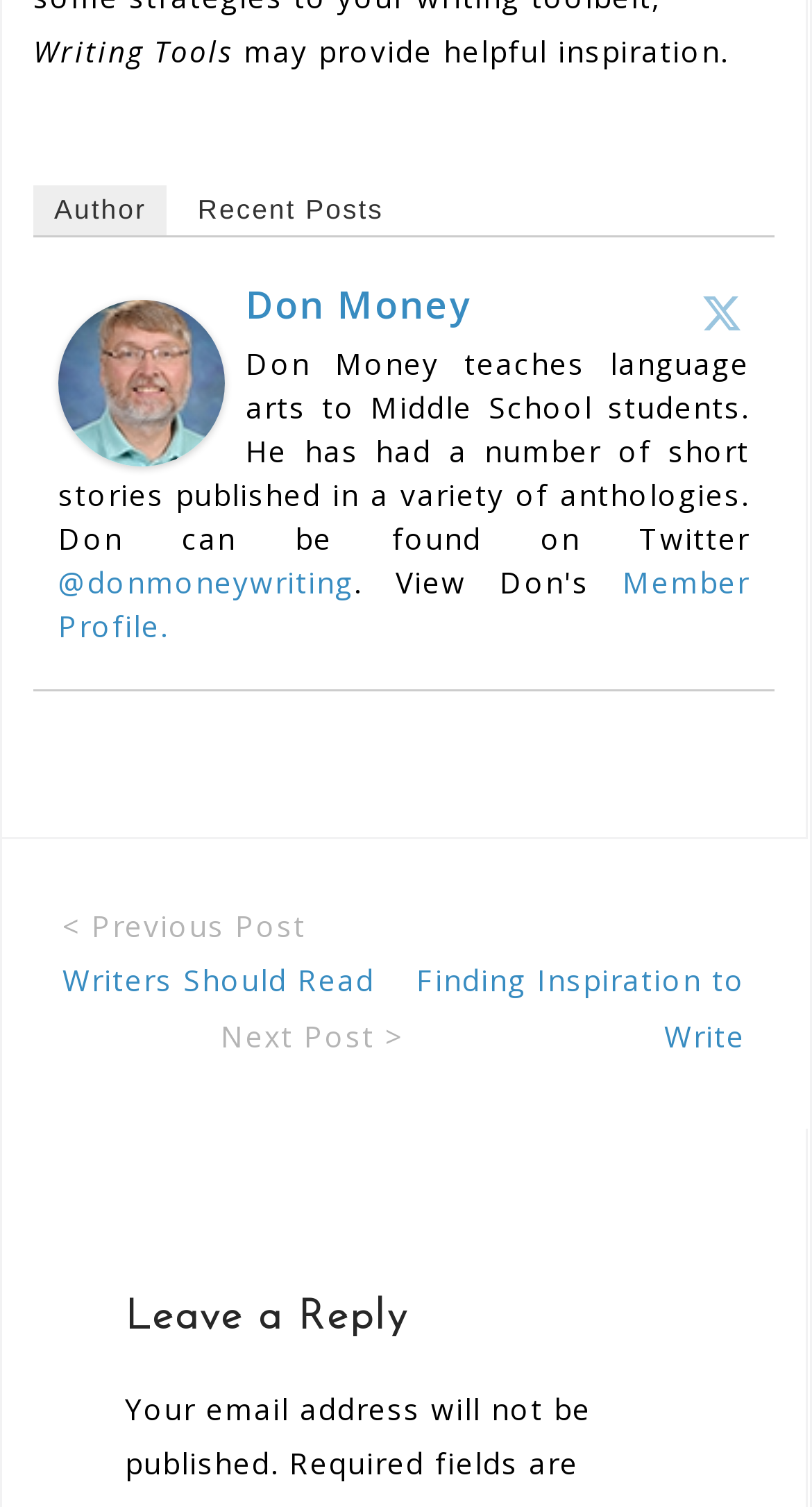Answer the question with a brief word or phrase:
What is the topic of the recent post?

Finding Inspiration to Write